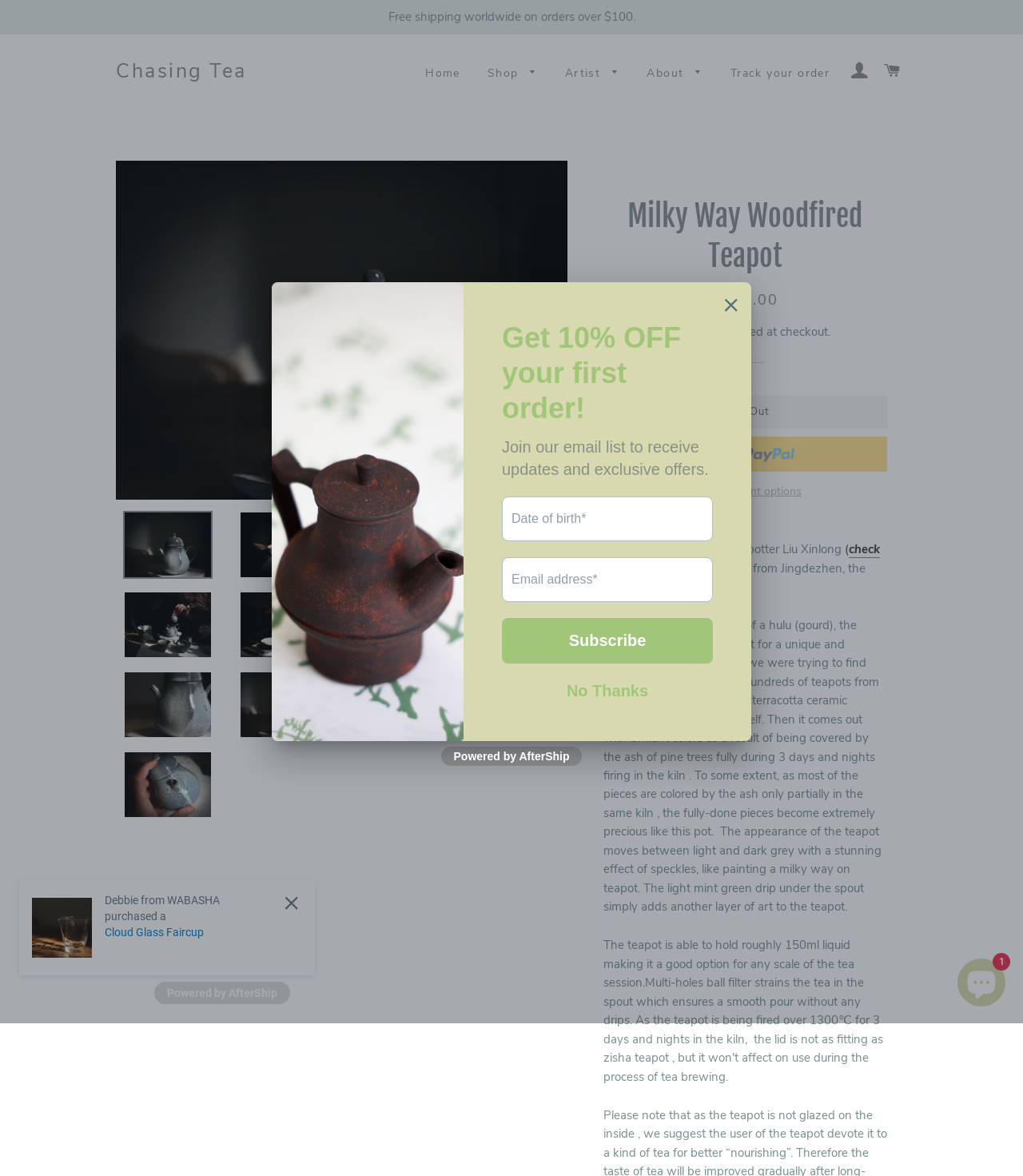Please provide a brief answer to the question using only one word or phrase: 
What is the current status of the 'Buy now with PayPal' button?

Disabled